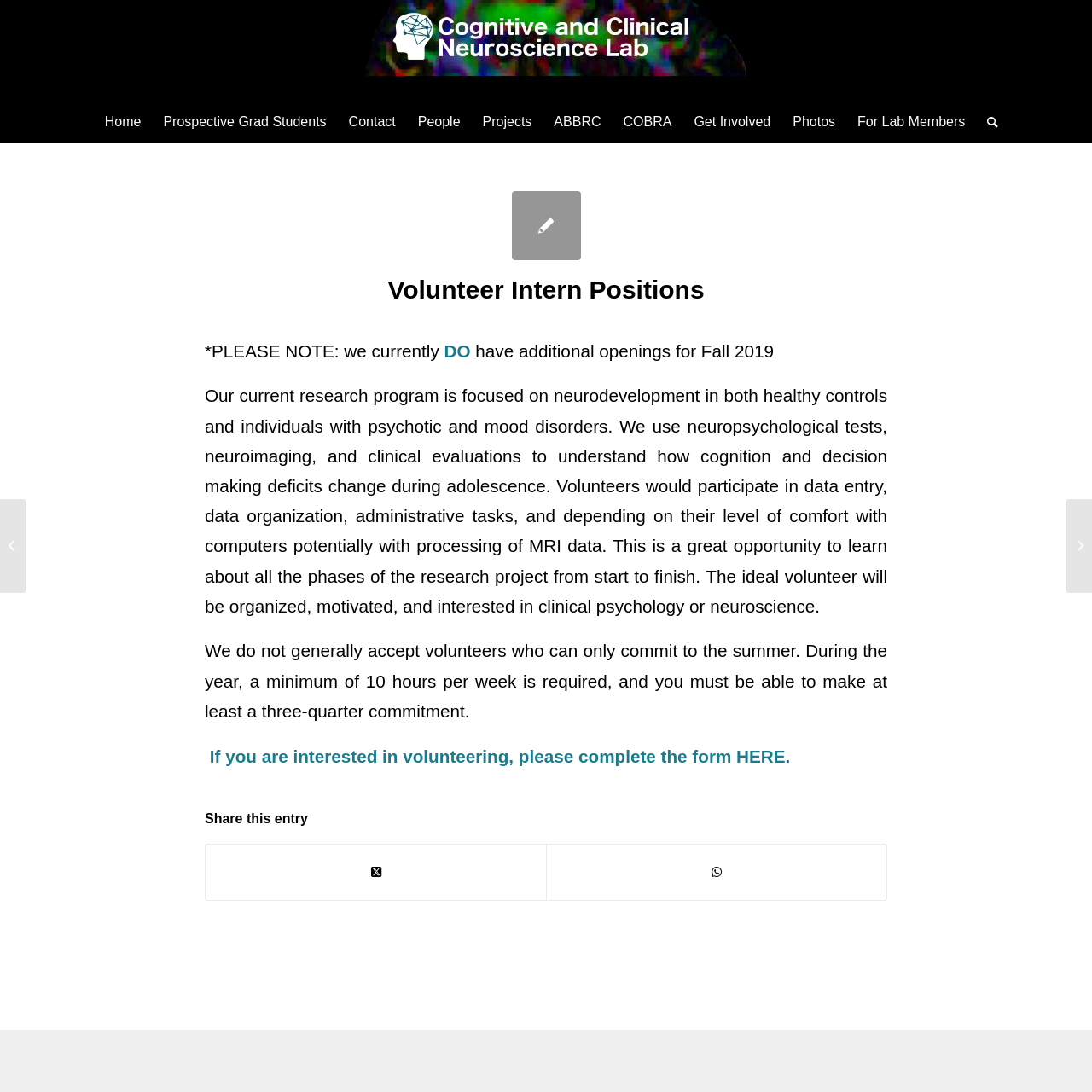What is the ideal quality of a volunteer? Observe the screenshot and provide a one-word or short phrase answer.

Organized, motivated, and interested